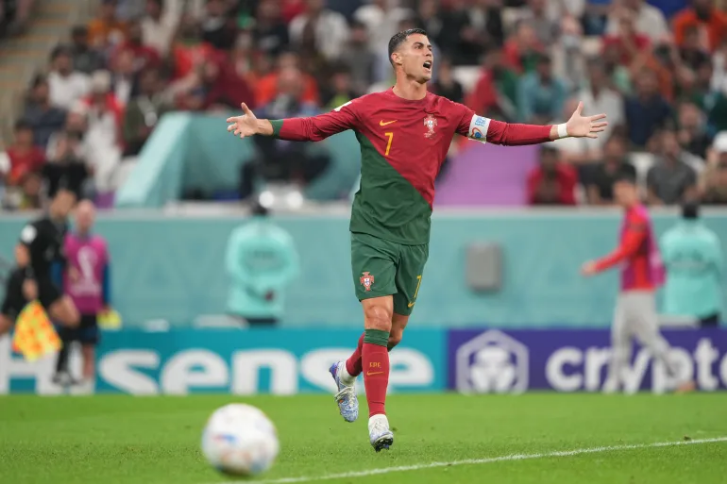What is the atmosphere in the stands?
Answer the question with as much detail as possible.

The image shows the backdrop of excited fans in the stands, which suggests a lively and energetic atmosphere, and the caption specifically describes it as 'electrifying', indicating a high level of enthusiasm and excitement among the spectators.